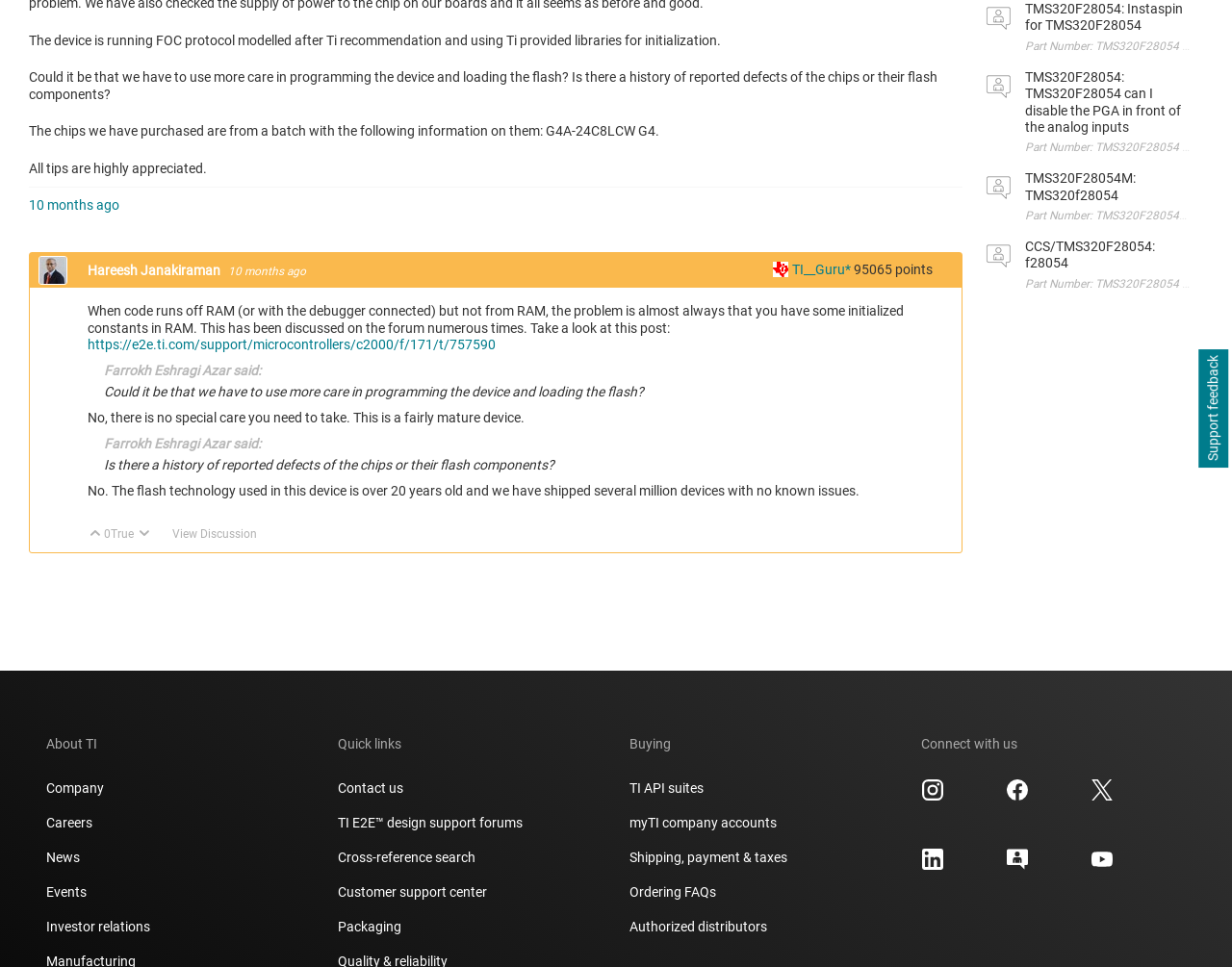Provide the bounding box coordinates for the UI element that is described by this text: "alt="Ray Vincent Aranzaso"". The coordinates should be in the form of four float numbers between 0 and 1: [left, top, right, bottom].

[0.797, 0.001, 0.824, 0.036]